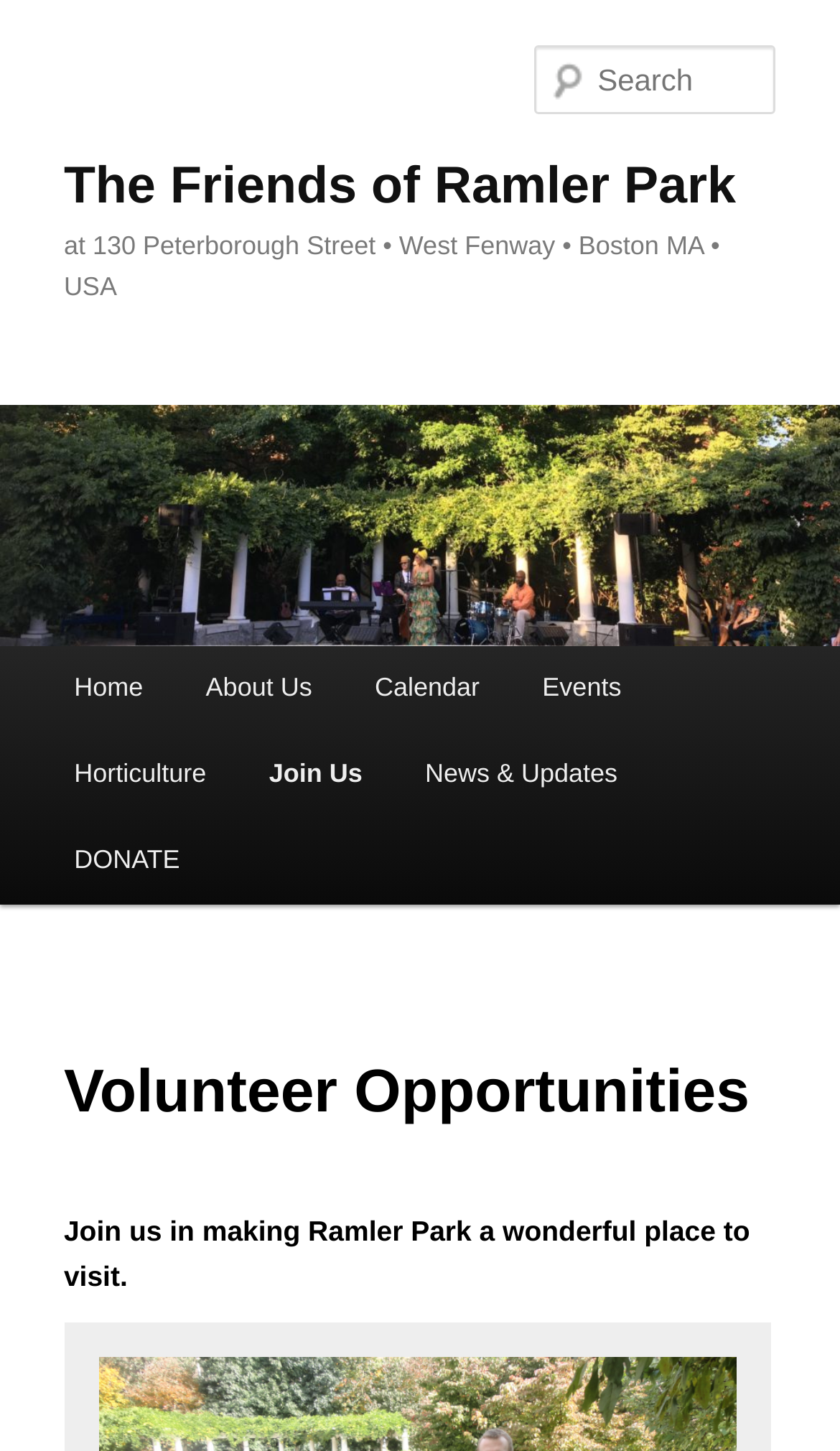Find the headline of the webpage and generate its text content.

The Friends of Ramler Park